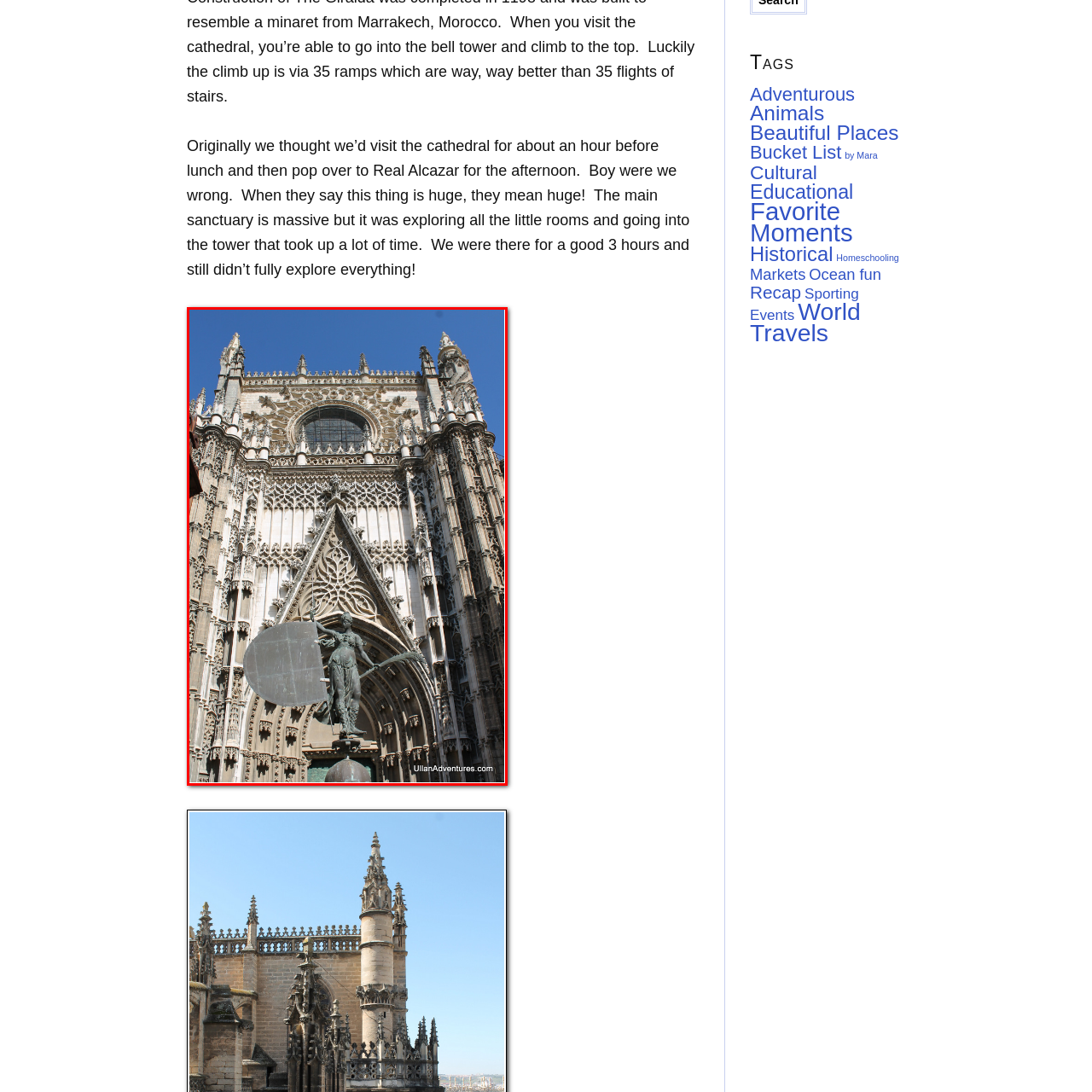Focus on the section marked by the red bounding box and reply with a single word or phrase: What is the color of the sky in the image?

Bright blue